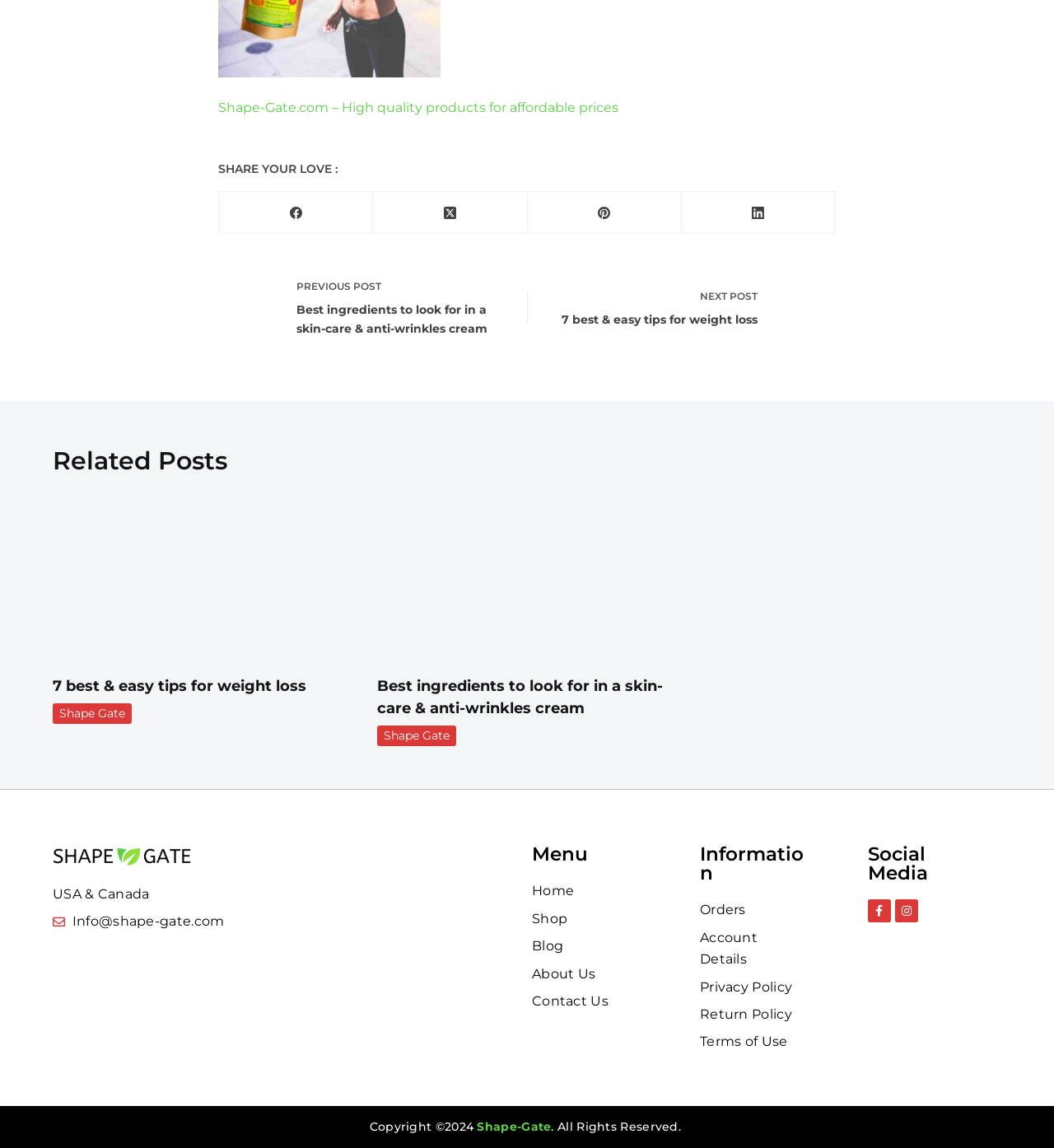Please identify the bounding box coordinates of where to click in order to follow the instruction: "Share on Facebook".

[0.208, 0.167, 0.354, 0.204]